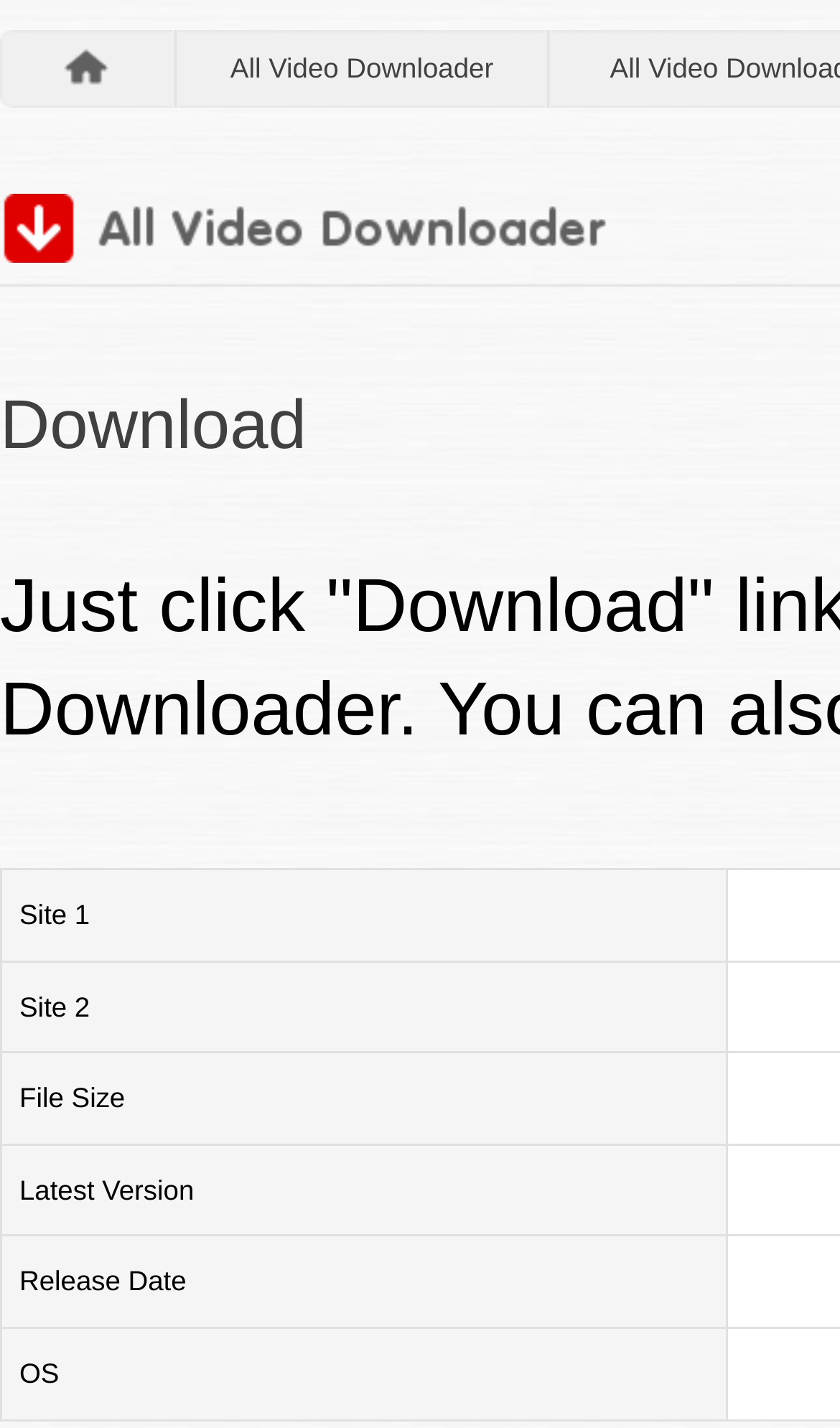What is the last column in the download grid?
Based on the image, answer the question in a detailed manner.

I looked at the grid cells under the 'Download' section and found that the last column is labeled as 'OS', which stands for Operating System.